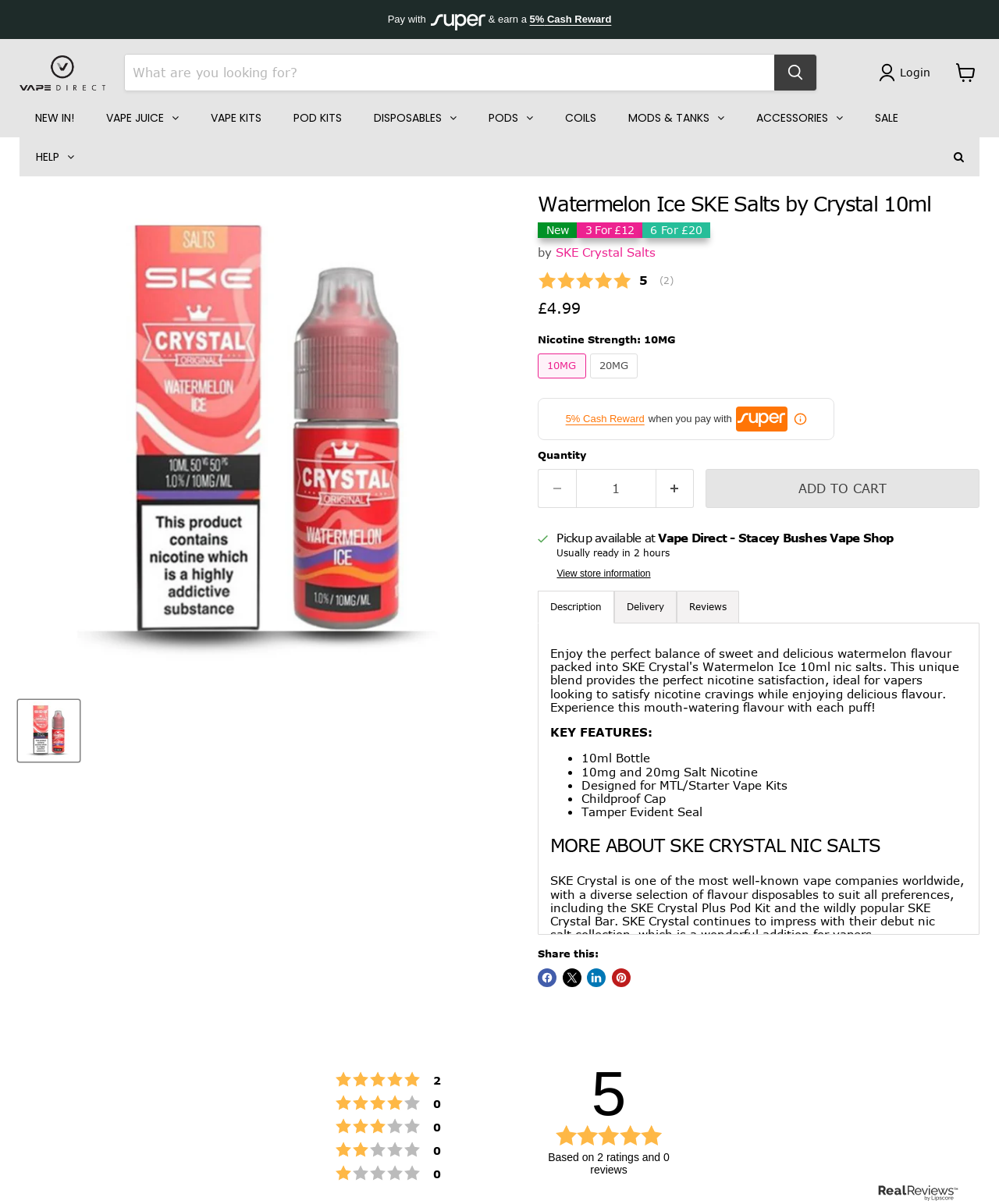Pinpoint the bounding box coordinates for the area that should be clicked to perform the following instruction: "View your cart".

[0.949, 0.046, 0.984, 0.075]